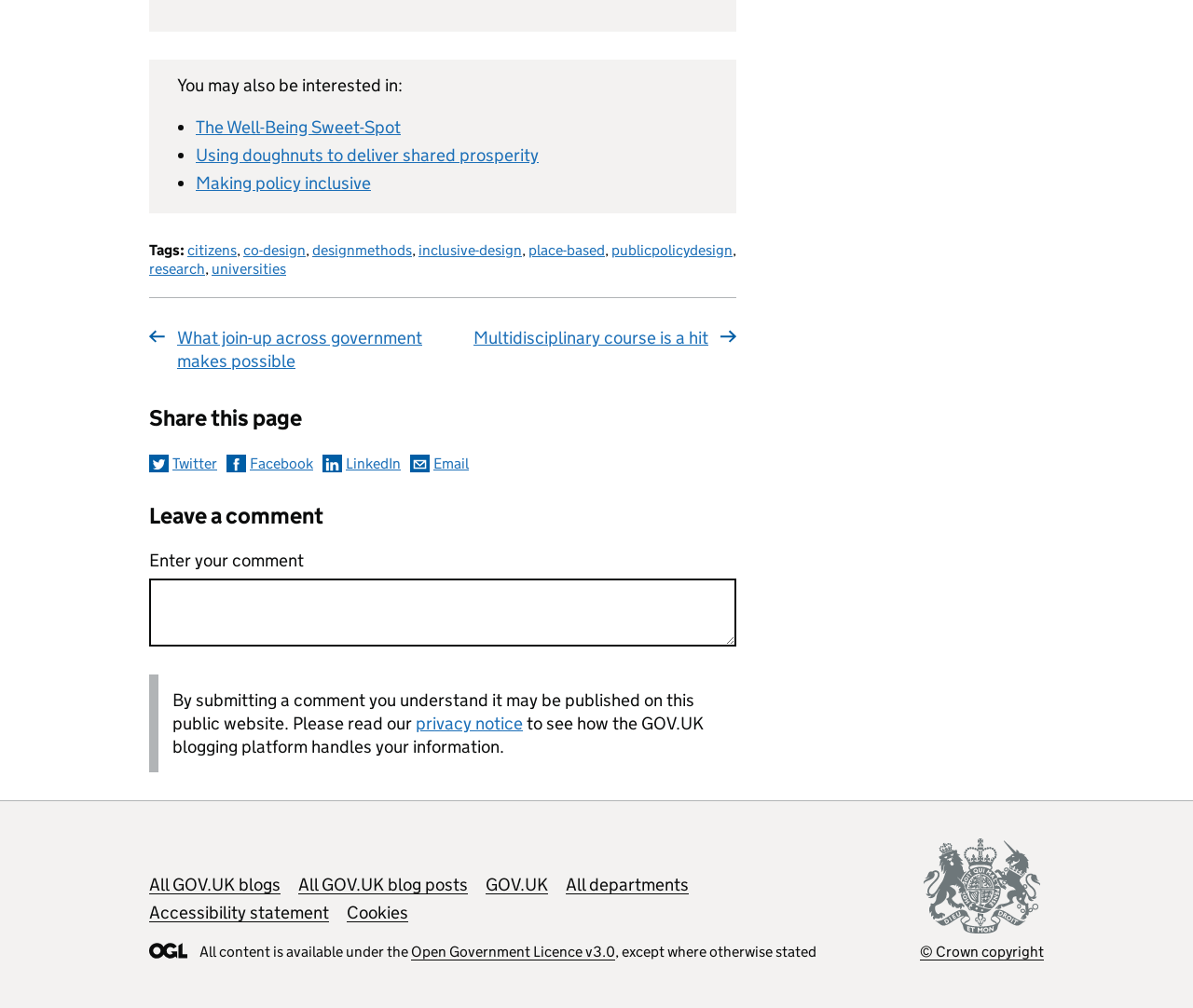What can you do with the comment box?
Based on the visual, give a brief answer using one word or a short phrase.

Leave a comment